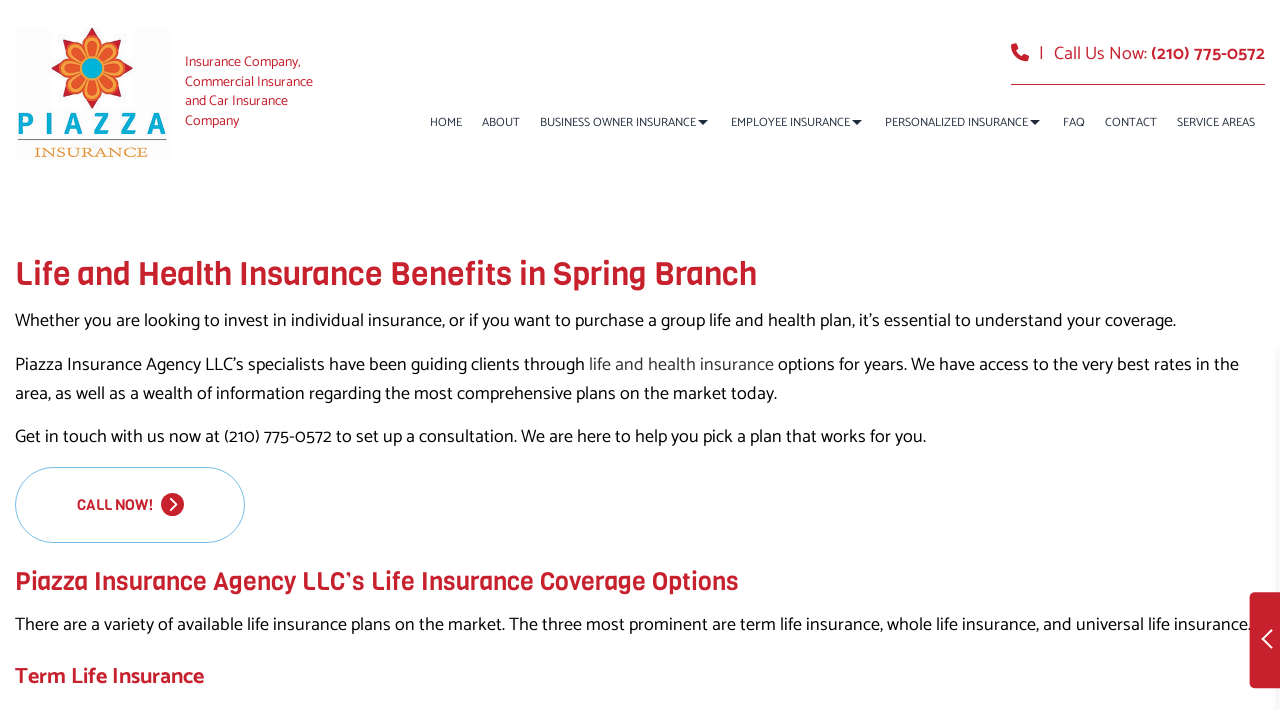Please provide the bounding box coordinates for the element that needs to be clicked to perform the following instruction: "Call the phone number". The coordinates should be given as four float numbers between 0 and 1, i.e., [left, top, right, bottom].

[0.899, 0.055, 0.988, 0.097]